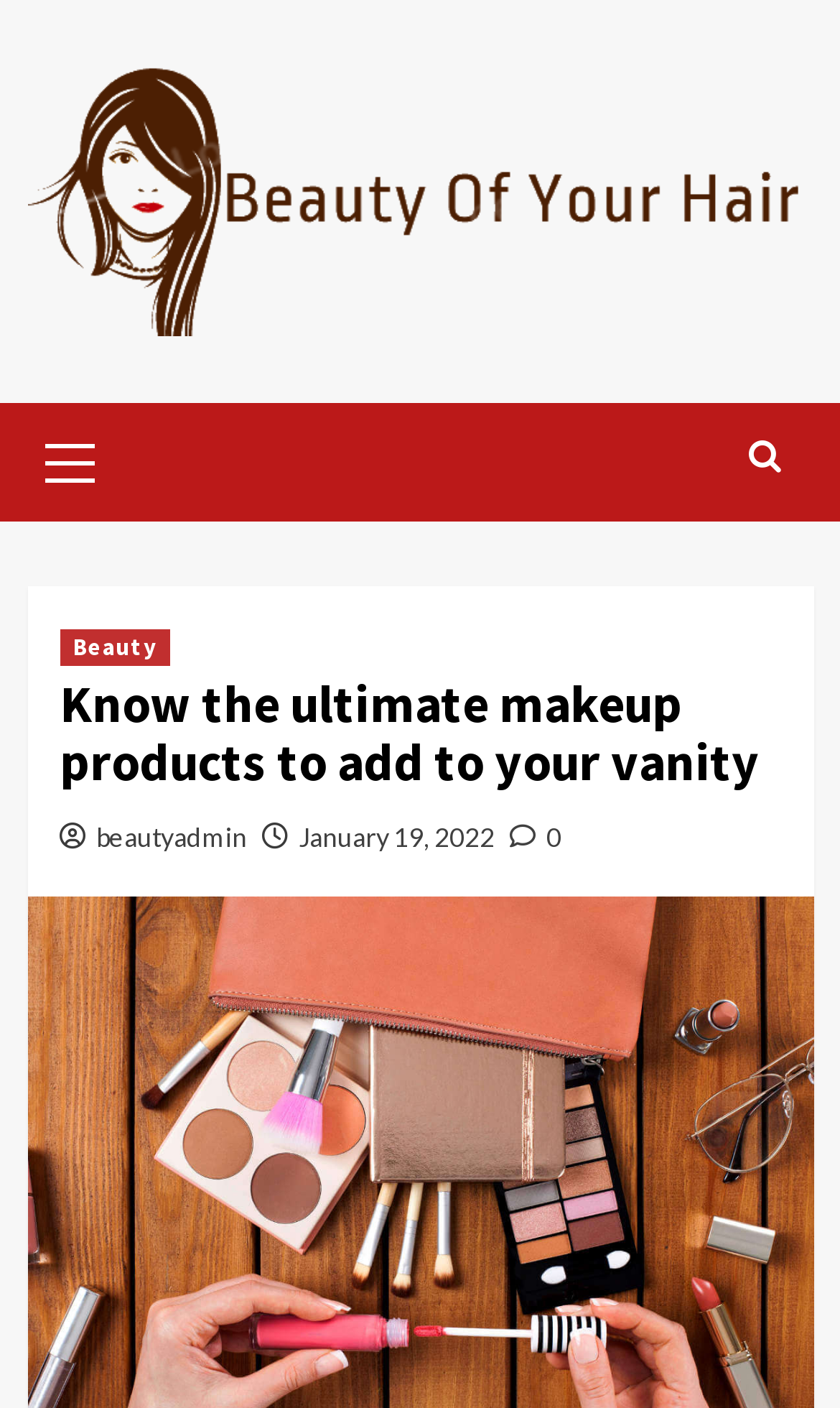What is the date of the article?
Using the image as a reference, answer the question in detail.

The date of the article is located below the title of the webpage, and it is 'January 19, 2022'.